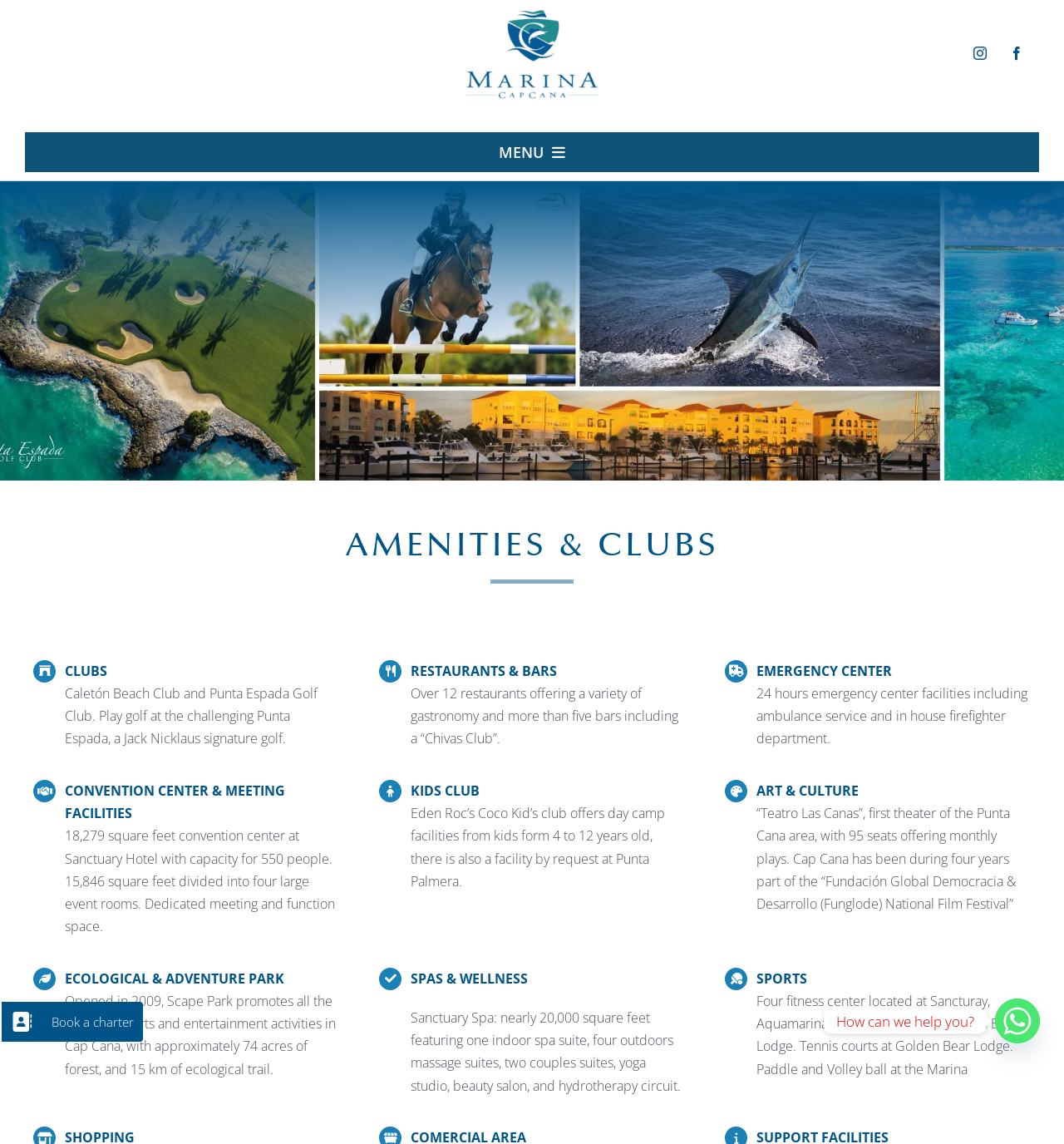Using floating point numbers between 0 and 1, provide the bounding box coordinates in the format (top-left x, top-left y, bottom-right x, bottom-right y). Locate the UI element described here: Sport Fishing

[0.0, 0.213, 1.0, 0.26]